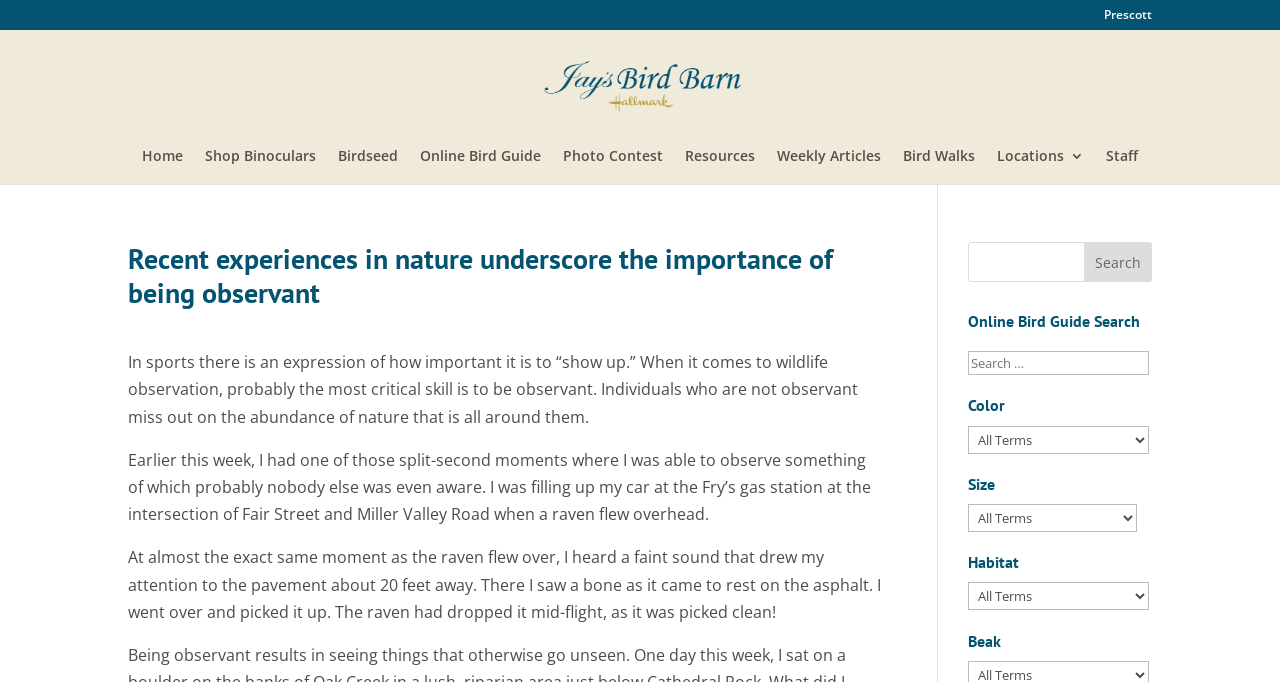What is the name of the author of the article?
Using the picture, provide a one-word or short phrase answer.

Jay